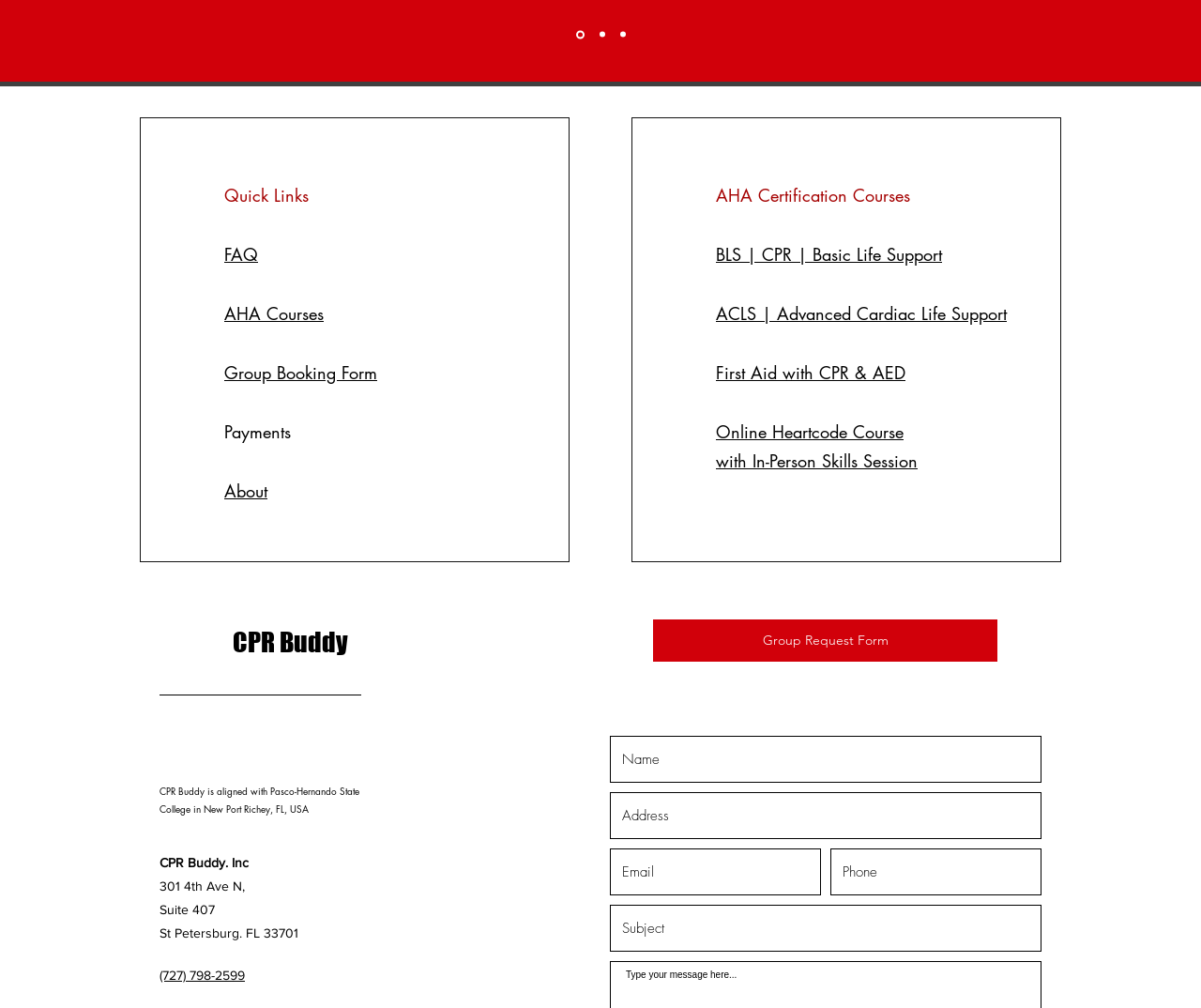Can you pinpoint the bounding box coordinates for the clickable element required for this instruction: "Call the phone number (727) 798-2599"? The coordinates should be four float numbers between 0 and 1, i.e., [left, top, right, bottom].

[0.133, 0.96, 0.204, 0.975]